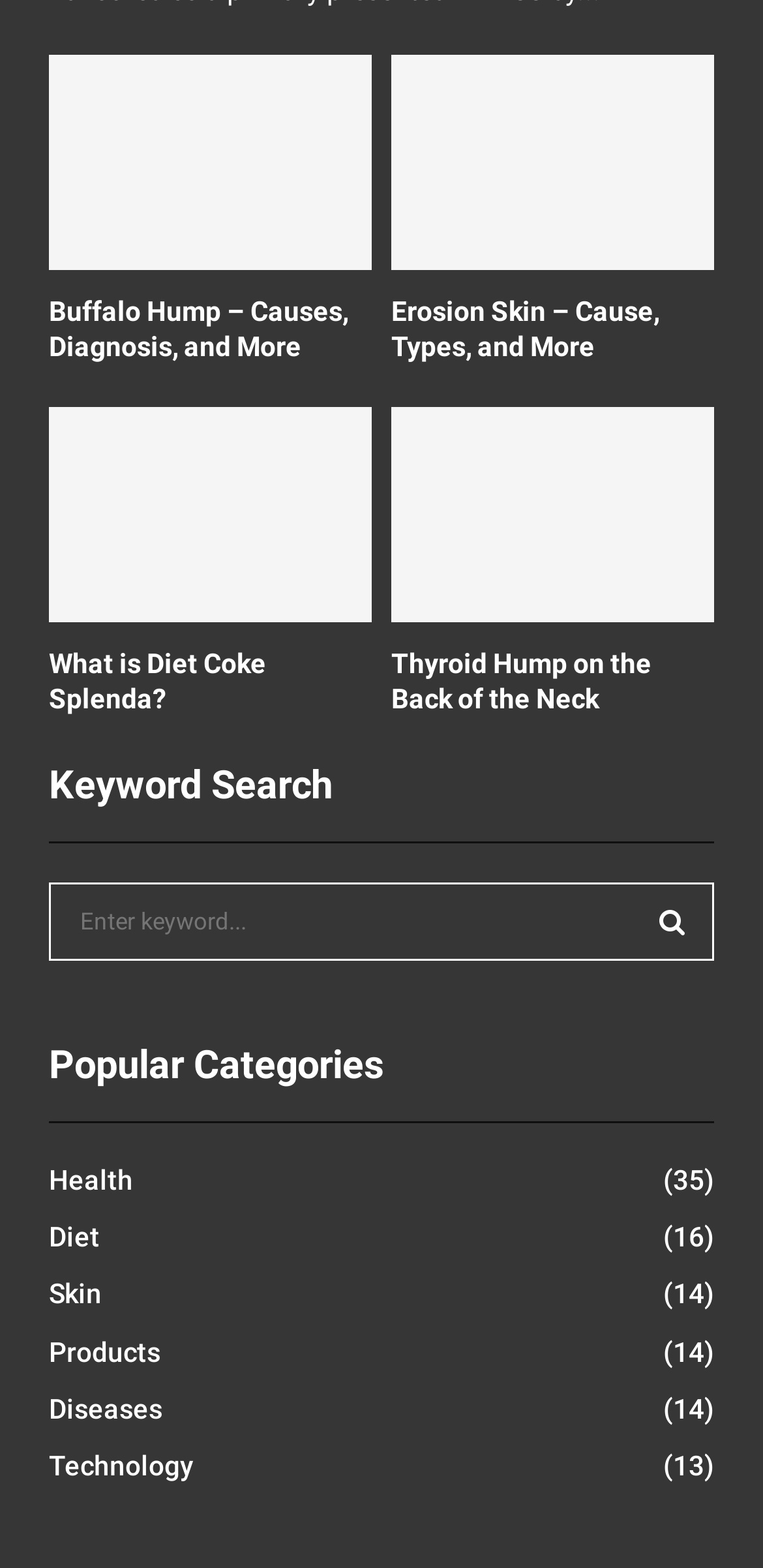Bounding box coordinates are specified in the format (top-left x, top-left y, bottom-right x, bottom-right y). All values are floating point numbers bounded between 0 and 1. Please provide the bounding box coordinate of the region this sentence describes: Search

[0.826, 0.563, 0.936, 0.613]